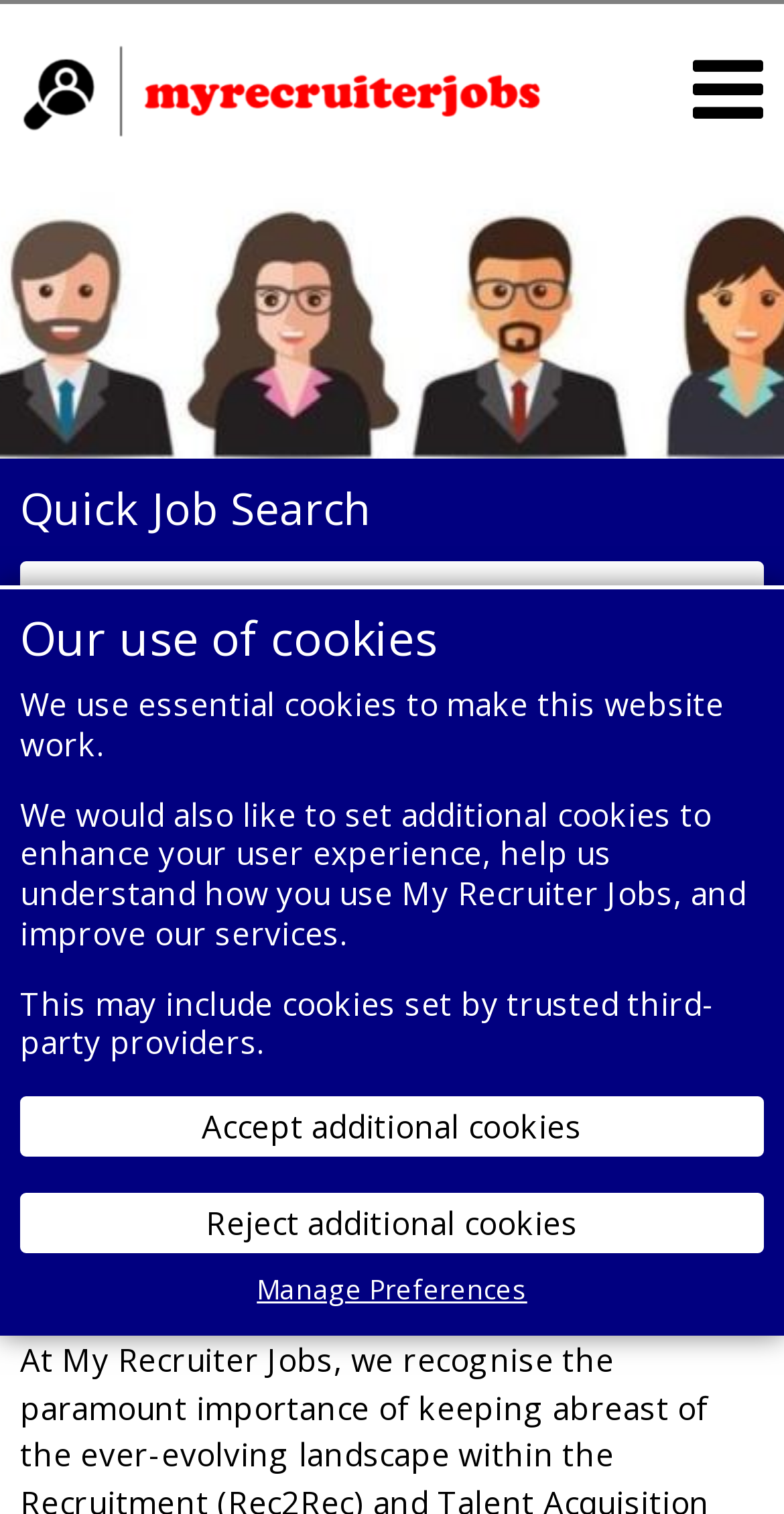Find the bounding box coordinates for the area that should be clicked to accomplish the instruction: "Search for a job".

[0.026, 0.587, 0.974, 0.641]